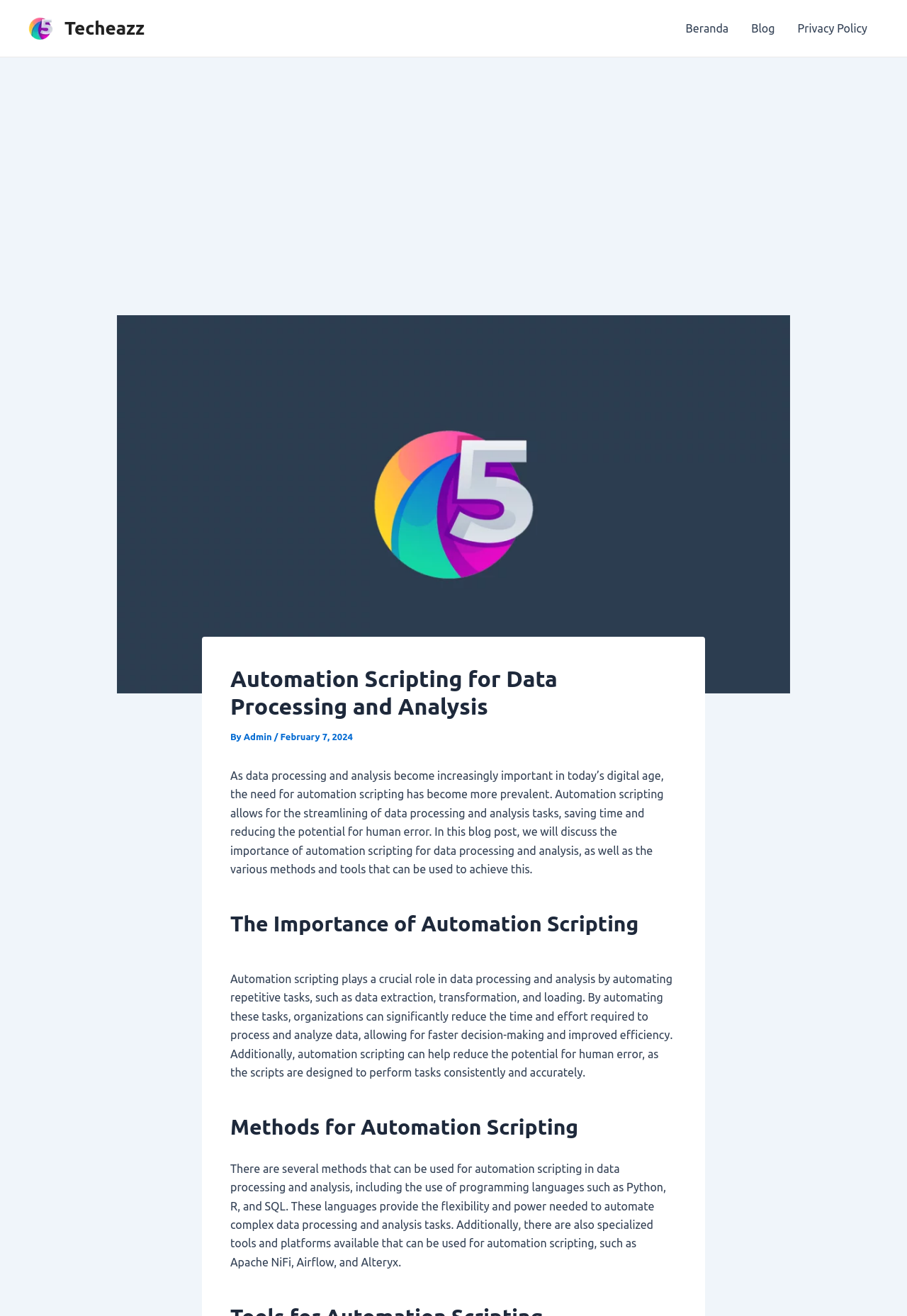Generate a comprehensive description of the contents of the webpage.

The webpage is about automation scripting for data processing and analysis. At the top left, there is a logo of "Techeazz" accompanied by a link to the website. Next to it, there is another link to "Techeazz". On the top right, there is a navigation menu with links to "Beranda", "Blog", and "Privacy Policy".

Below the navigation menu, there is a large iframe that takes up most of the page, containing the main content. The iframe has a header section with a heading that reads "Automation Scripting for Data Processing and Analysis" followed by the author's name "Admin" and the date "February 7, 2024".

The main content is divided into sections, with headings that read "The Importance of Automation Scripting" and "Methods for Automation Scripting". The text in these sections discusses the benefits of automation scripting in data processing and analysis, such as reducing time and effort, and improving efficiency and accuracy. It also mentions various methods and tools that can be used for automation scripting, including programming languages like Python, R, and SQL, as well as specialized tools and platforms like Apache NiFi, Airflow, and Alteryx.

There is also an advertisement iframe at the top of the page, but it does not contain any descriptive text.